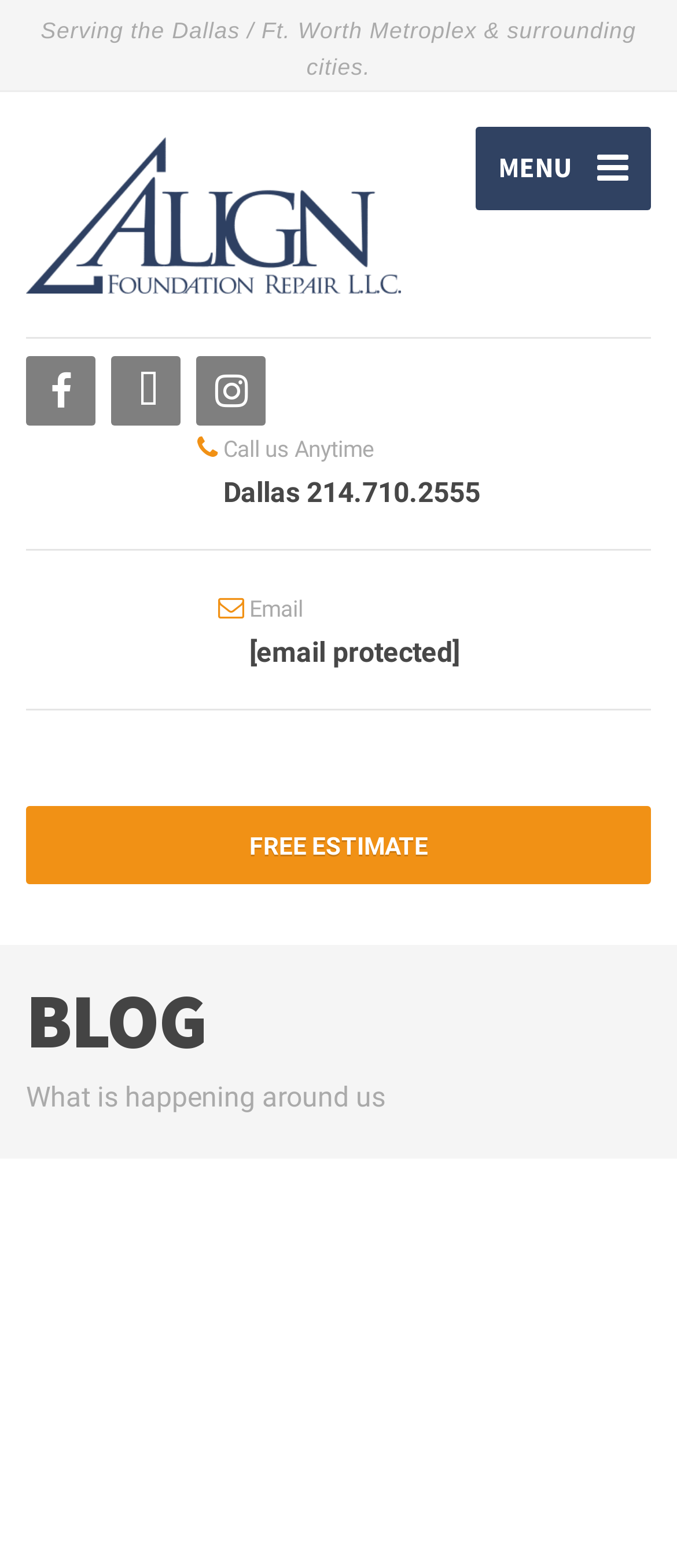Determine the bounding box for the UI element that matches this description: "FREE ESTIMATE".

[0.038, 0.514, 0.962, 0.564]